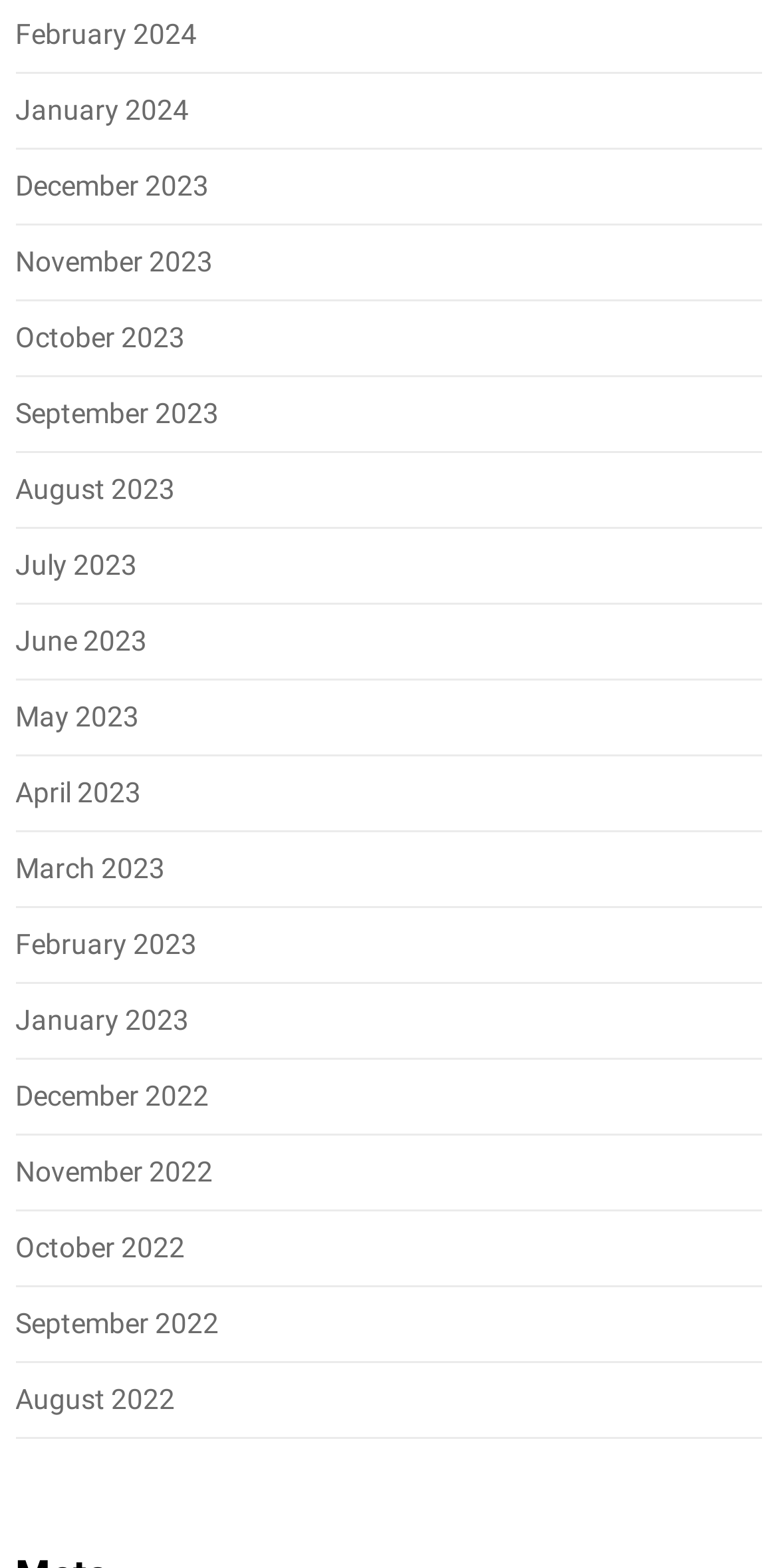Locate the coordinates of the bounding box for the clickable region that fulfills this instruction: "go to January 2023".

[0.02, 0.64, 0.243, 0.66]